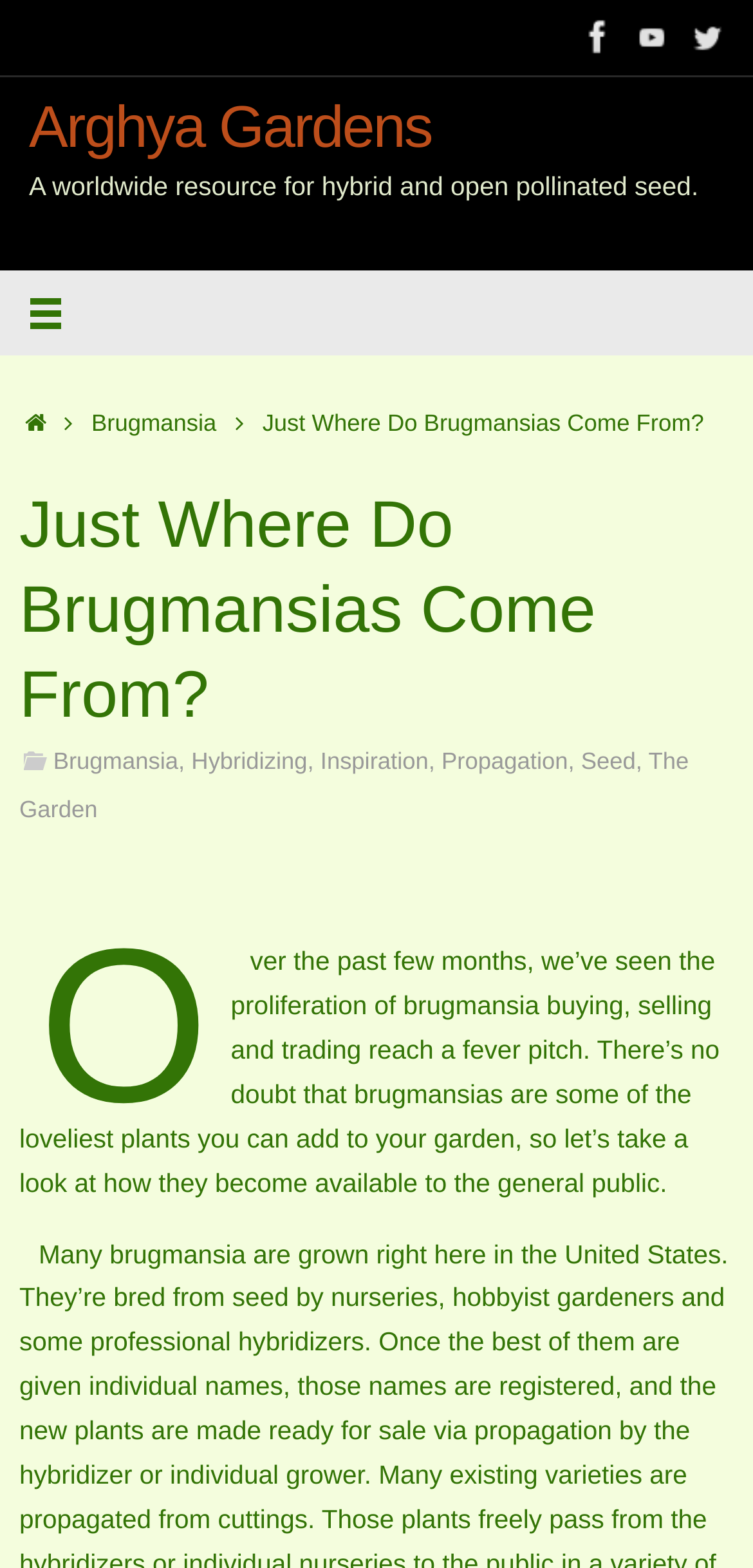Explain the webpage's layout and main content in detail.

This webpage is about Arghya Gardens, a resource for hybrid and open-pollinated seeds. At the top right corner, there are three social media links: Facebook, YouTube, and Twitter, each accompanied by an image. Below these links, there is a link to Arghya Gardens and a brief description of the website.

On the left side, there is a navigation menu with a button that expands to reveal links to Home, Brugmansia, and other categories. The main content of the webpage is an article titled "Just Where Do Brugmansias Come From?" which is also a heading. The article is divided into paragraphs, with the first paragraph discussing the popularity of brugmansias and their availability in the market. The second paragraph explains how many brugmansias are grown in the United States, bred from seed by nurseries and hobbyist gardeners.

Below the article title, there are links to categories such as Brugmansia, Hybridizing, Inspiration, Propagation, Seed, and The Garden, separated by commas. These links are aligned horizontally, taking up most of the width of the webpage.